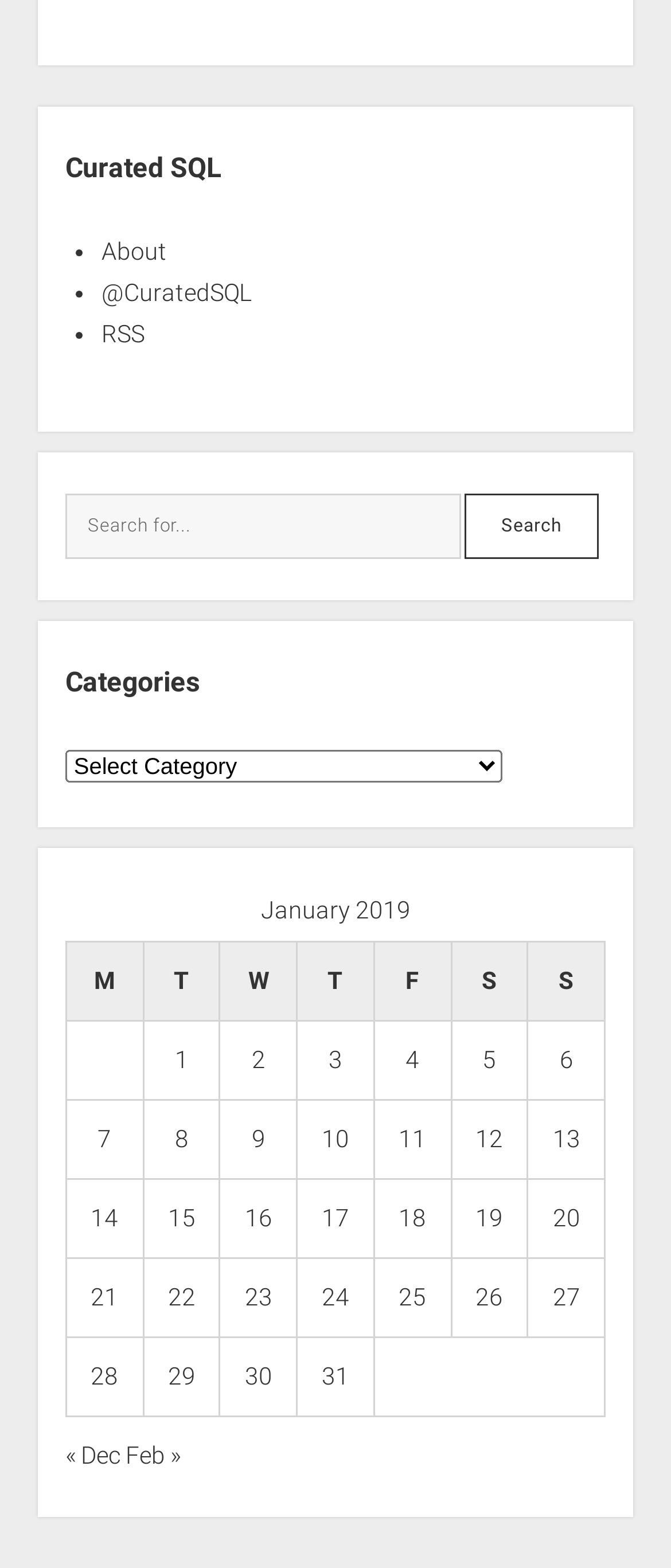Determine the bounding box coordinates of the element's region needed to click to follow the instruction: "Click on RSS". Provide these coordinates as four float numbers between 0 and 1, formatted as [left, top, right, bottom].

[0.151, 0.204, 0.215, 0.221]